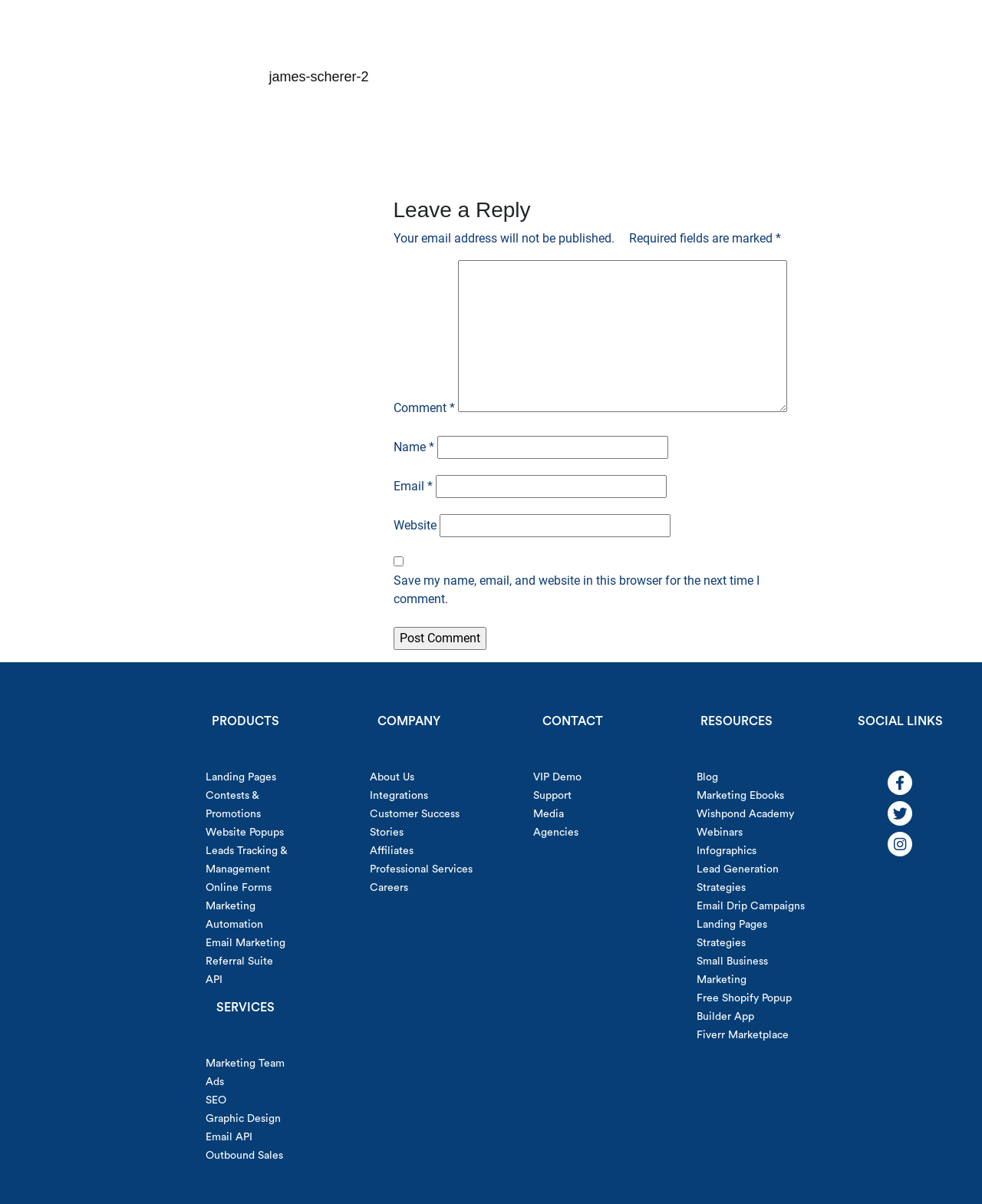Determine the bounding box coordinates of the region to click in order to accomplish the following instruction: "Leave a comment". Provide the coordinates as four float numbers between 0 and 1, specifically [left, top, right, bottom].

[0.4, 0.164, 0.822, 0.185]